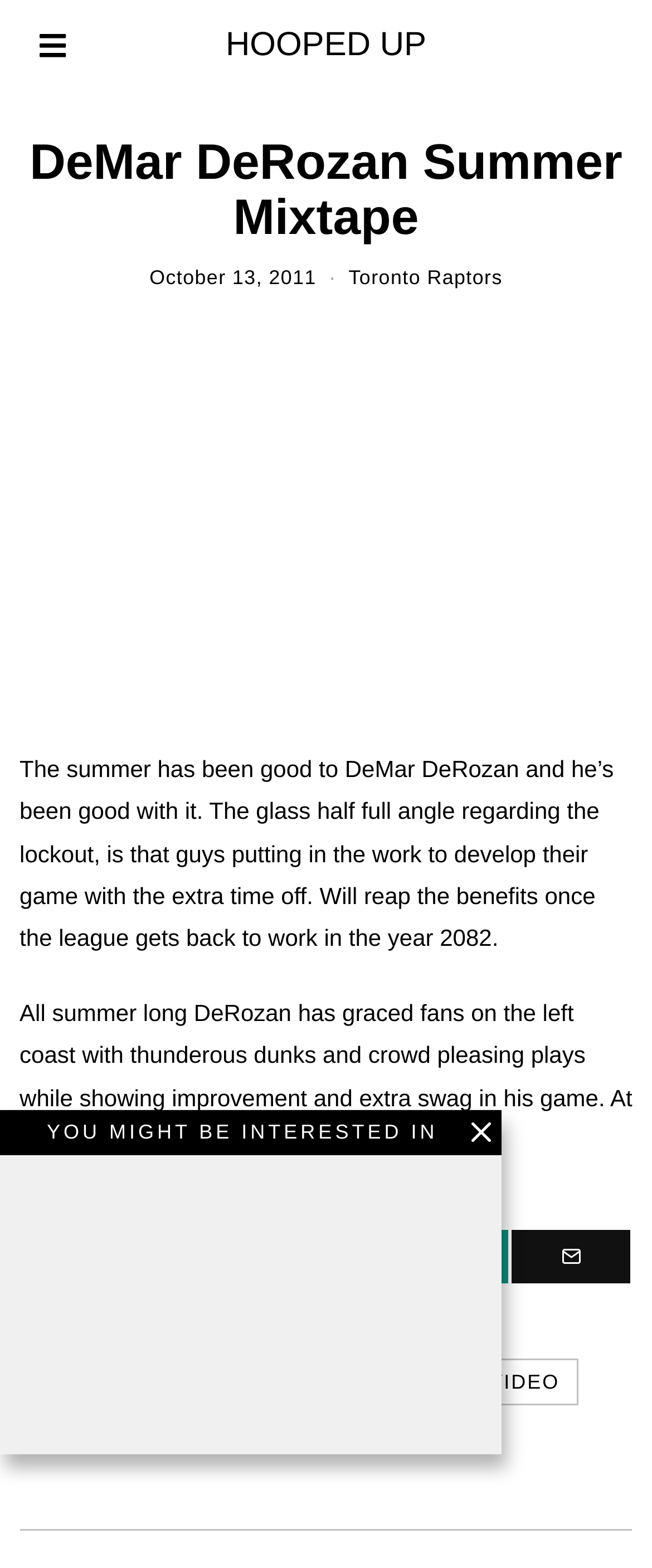Respond to the question below with a concise word or phrase:
What team does DeMar DeRozan play for?

Toronto Raptors